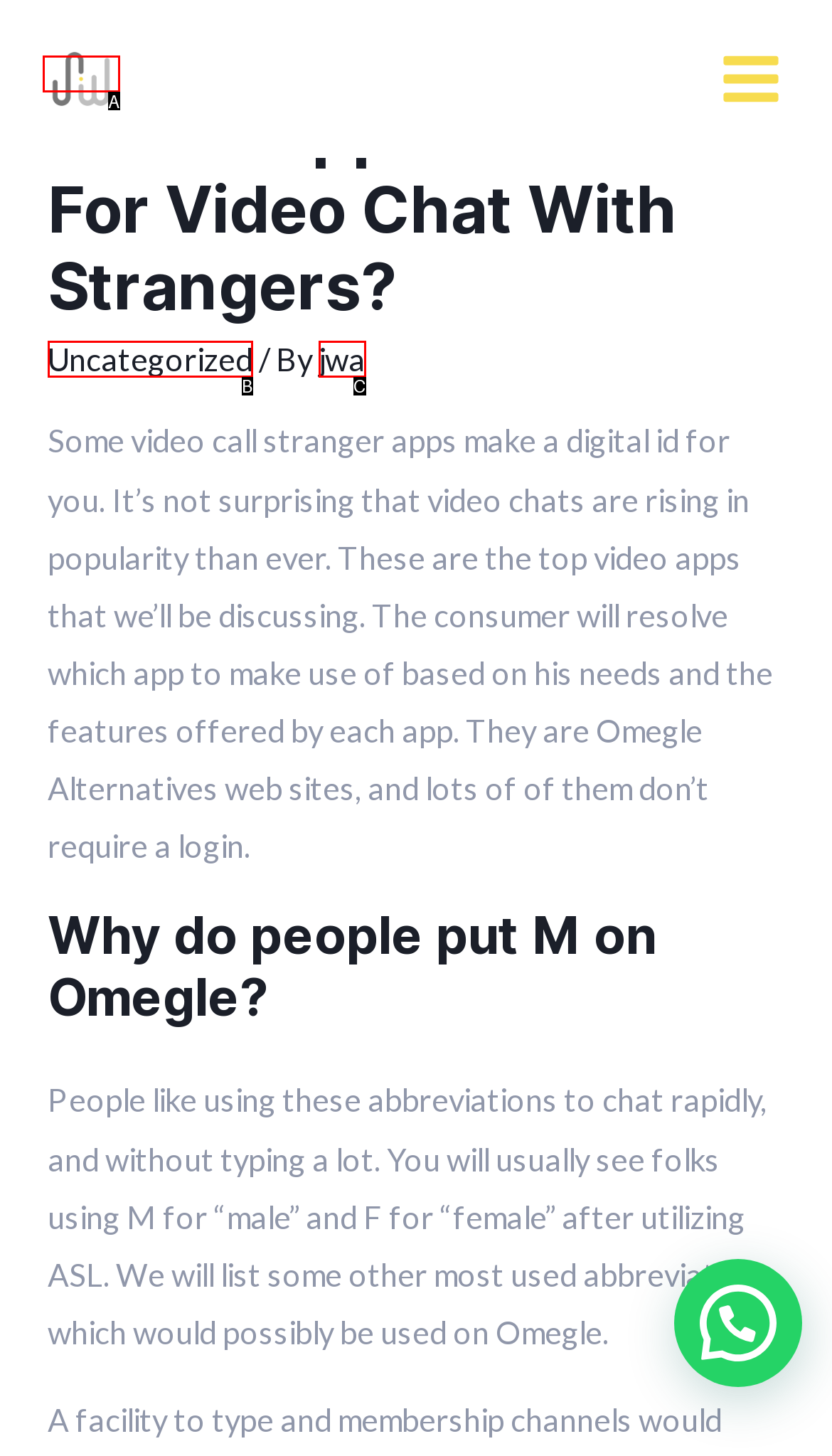Match the option to the description: parent_node: EMAIL name="sm_api__Email"
State the letter of the correct option from the available choices.

None